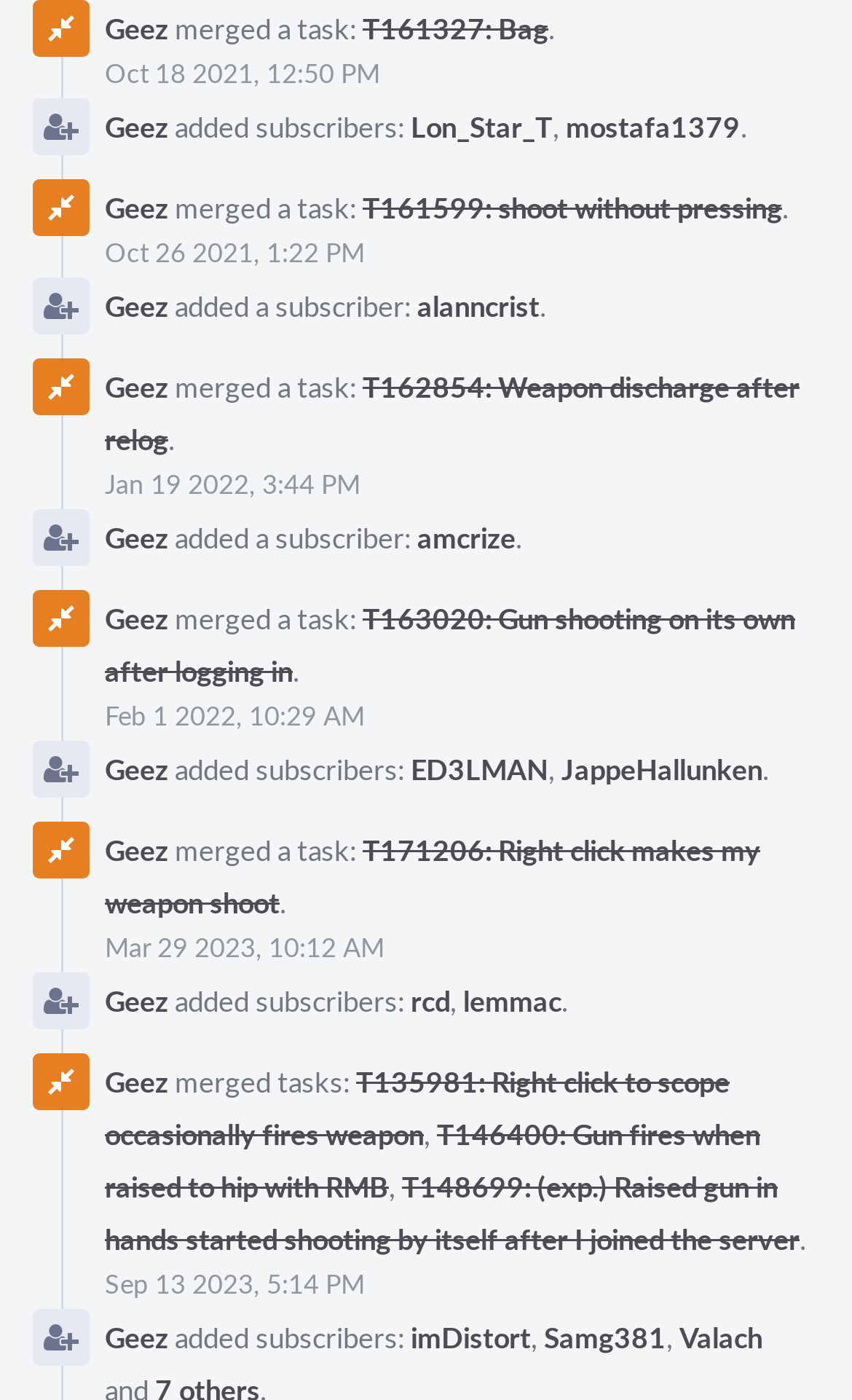Please specify the bounding box coordinates of the clickable section necessary to execute the following command: "View task T162854: Weapon discharge after relog".

[0.123, 0.262, 0.938, 0.327]